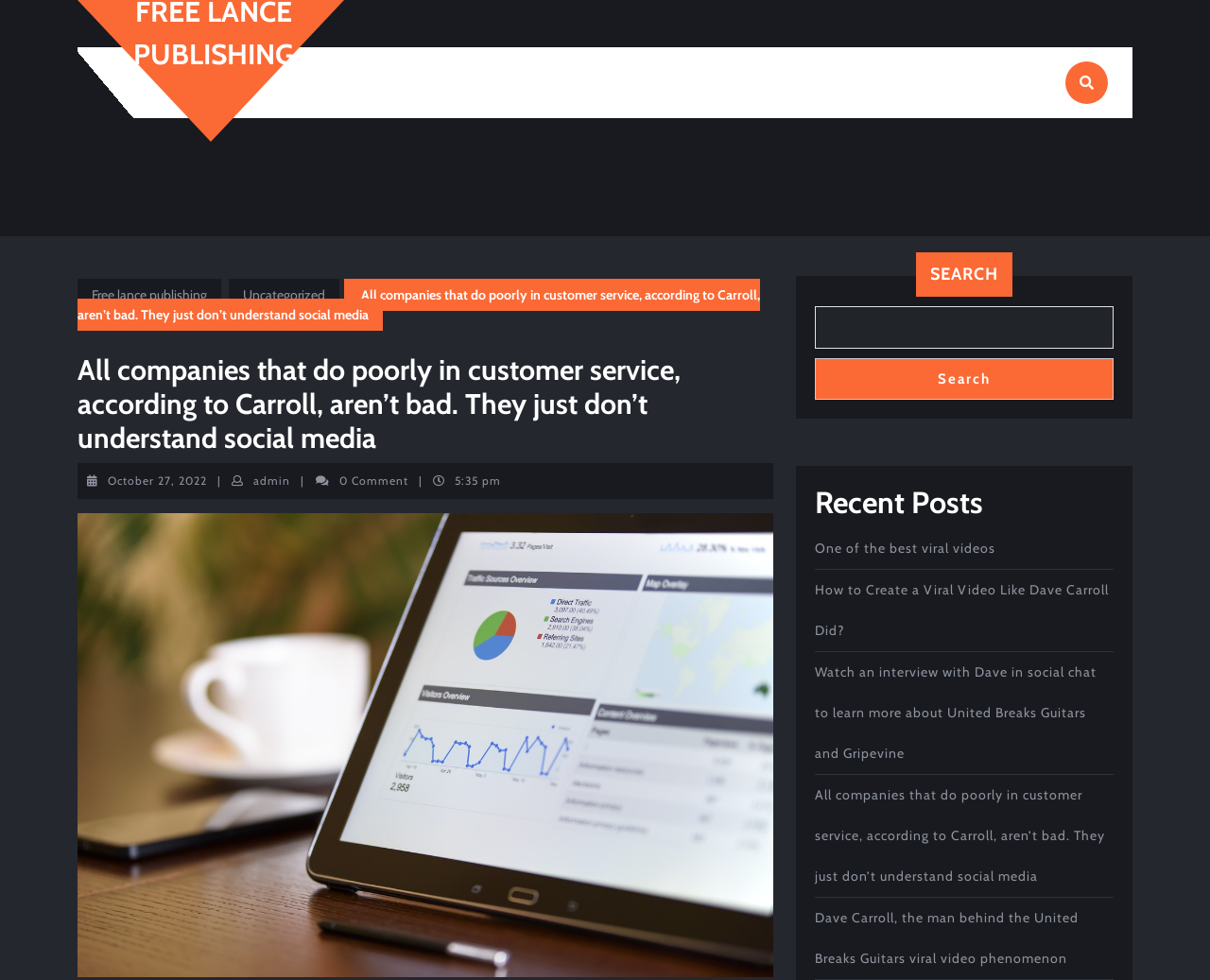Respond with a single word or phrase to the following question:
What time was the post published?

5:35 pm